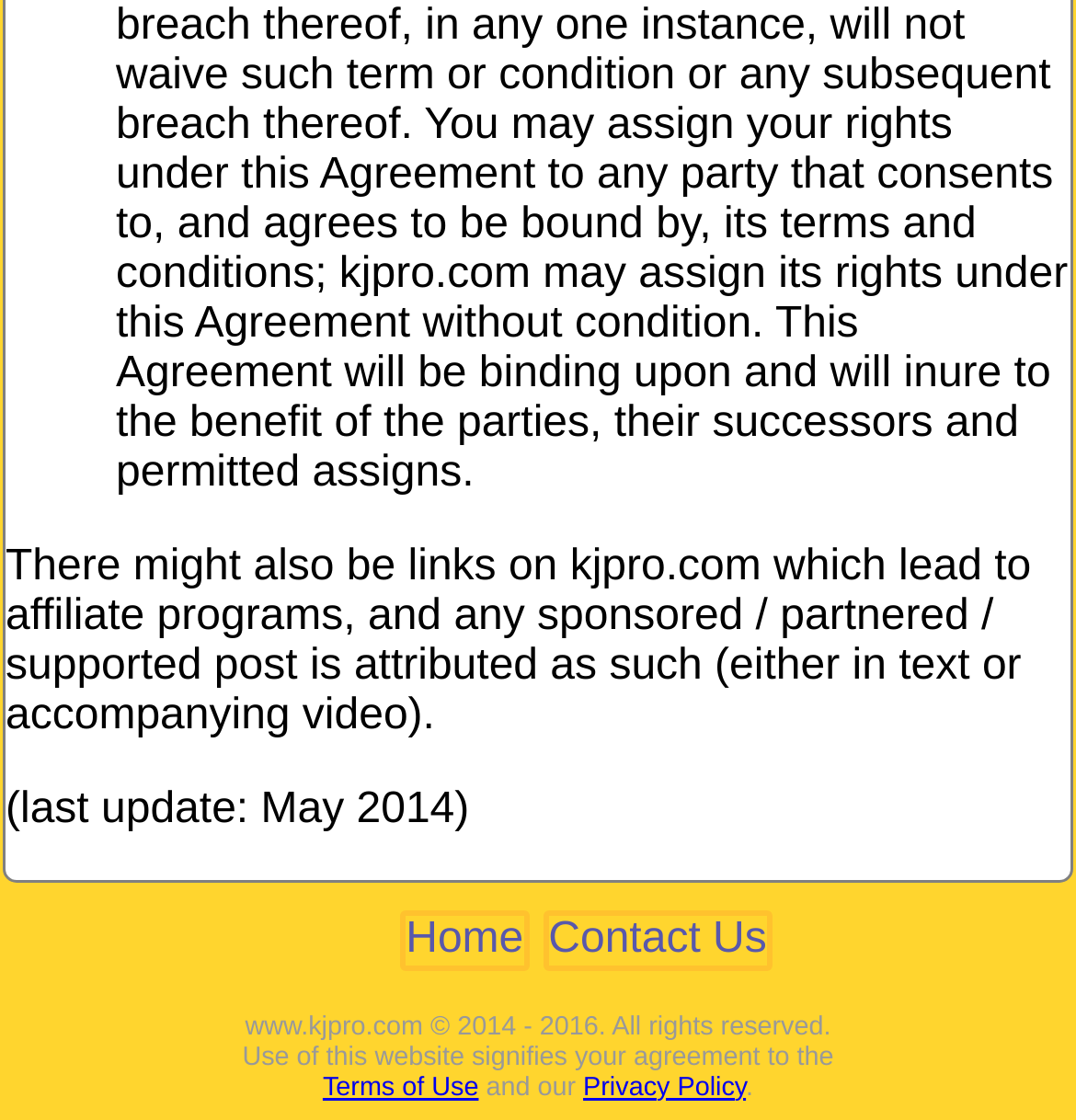What are the two types of policies mentioned in the footer section?
Please respond to the question with a detailed and informative answer.

I analyzed the footer section of the webpage and found two policy links: 'Terms of Use' and 'Privacy Policy'. These are the two types of policies mentioned in the footer section.